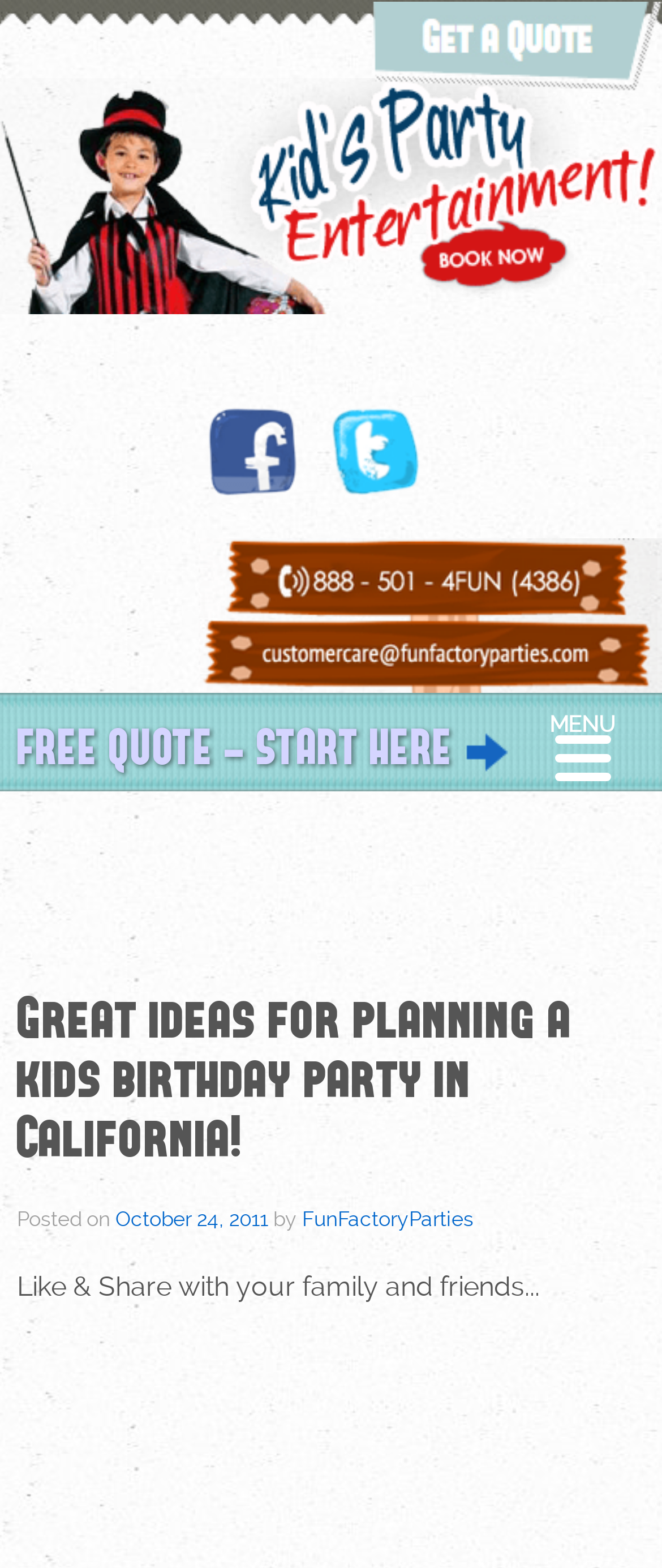Who posted the article on the webpage?
Kindly offer a comprehensive and detailed response to the question.

The answer can be found by looking at the bottom of the webpage, where the author's name 'FunFactoryParties' is mentioned along with the date of posting.